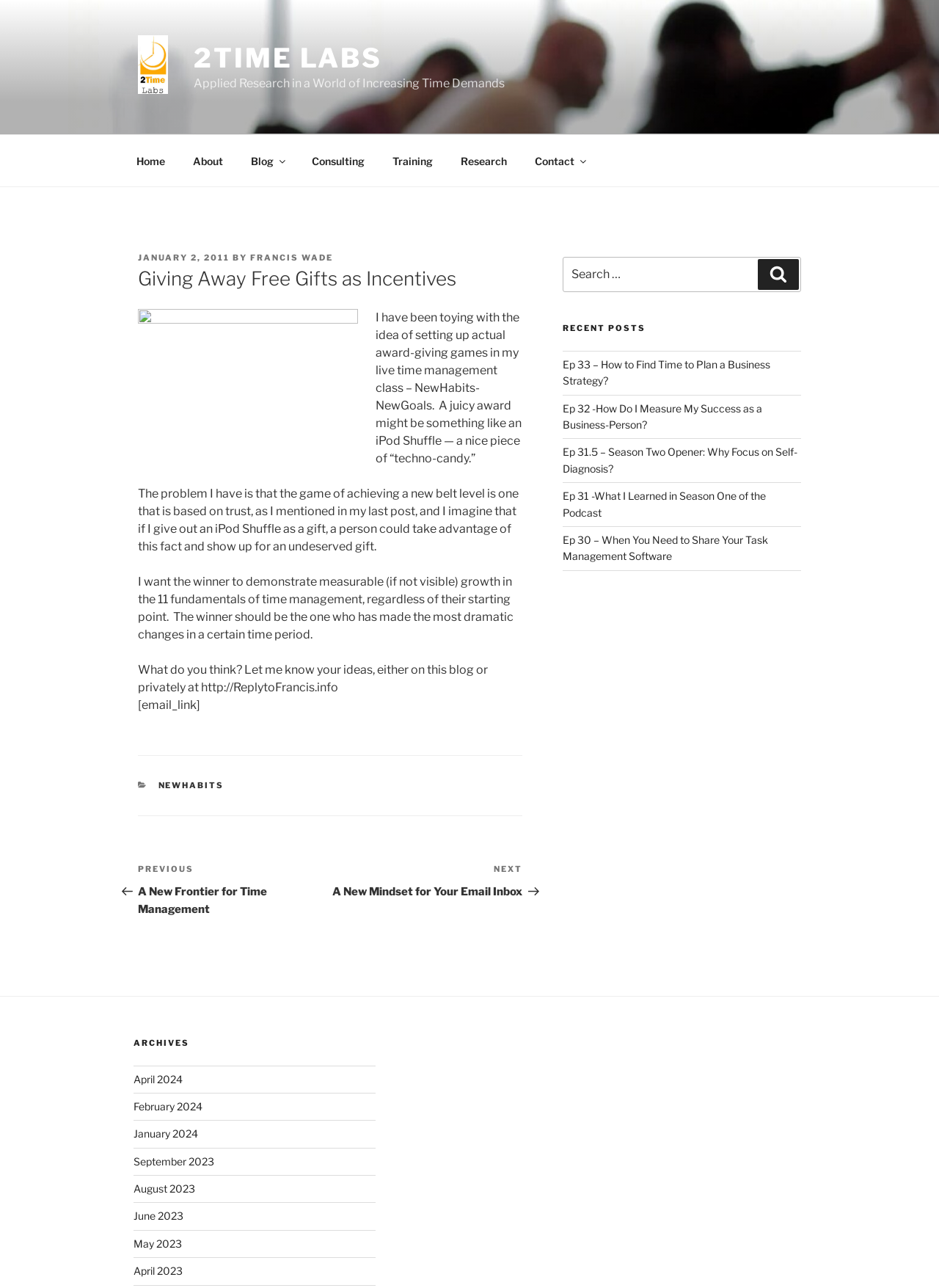Please determine the main heading text of this webpage.

Giving Away Free Gifts as Incentives